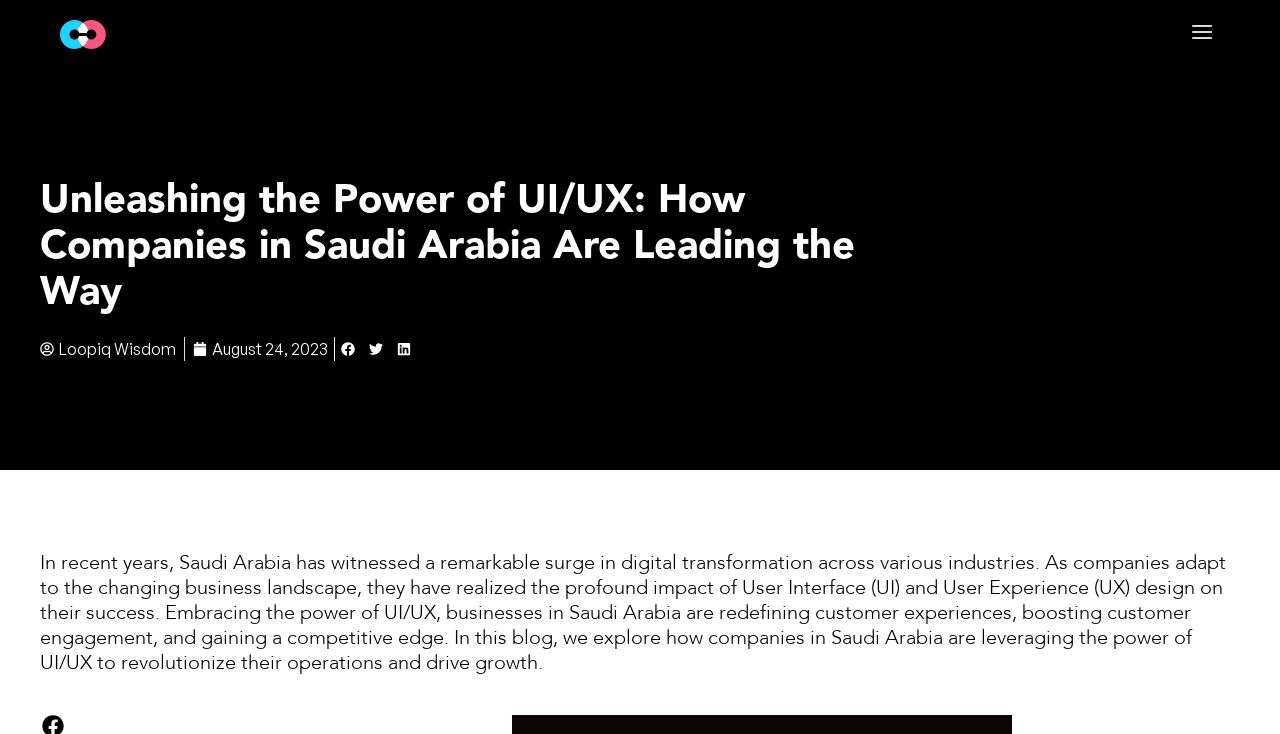Using the details from the image, please elaborate on the following question: What is the impact of UI/UX design on businesses in Saudi Arabia?

According to the blog post, embracing the power of UI/UX design has a profound impact on businesses in Saudi Arabia, including redefining customer experiences, boosting customer engagement, and gaining a competitive edge.